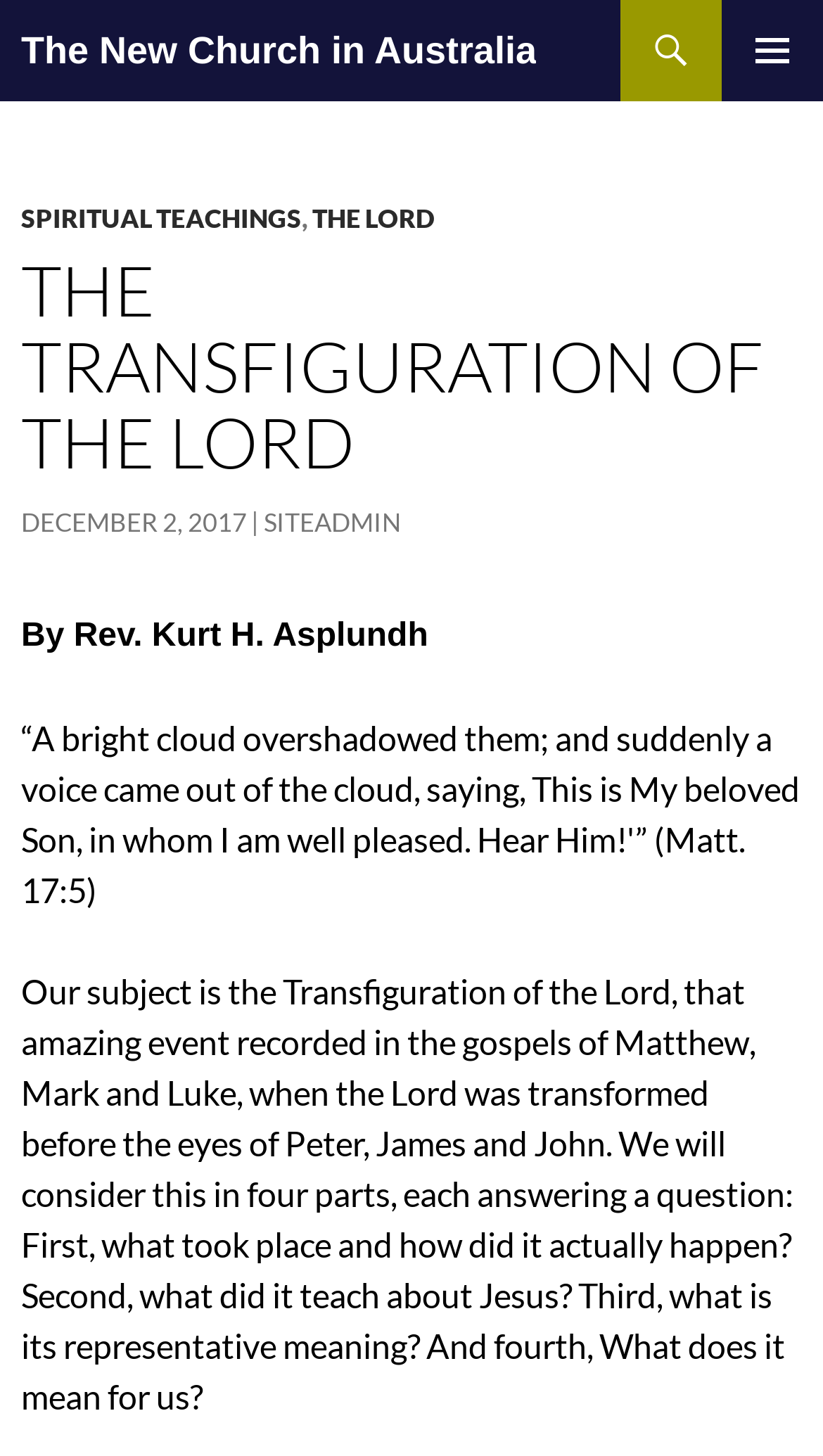Given the webpage screenshot and the description, determine the bounding box coordinates (top-left x, top-left y, bottom-right x, bottom-right y) that define the location of the UI element matching this description: The New Church in Australia

[0.026, 0.0, 0.652, 0.07]